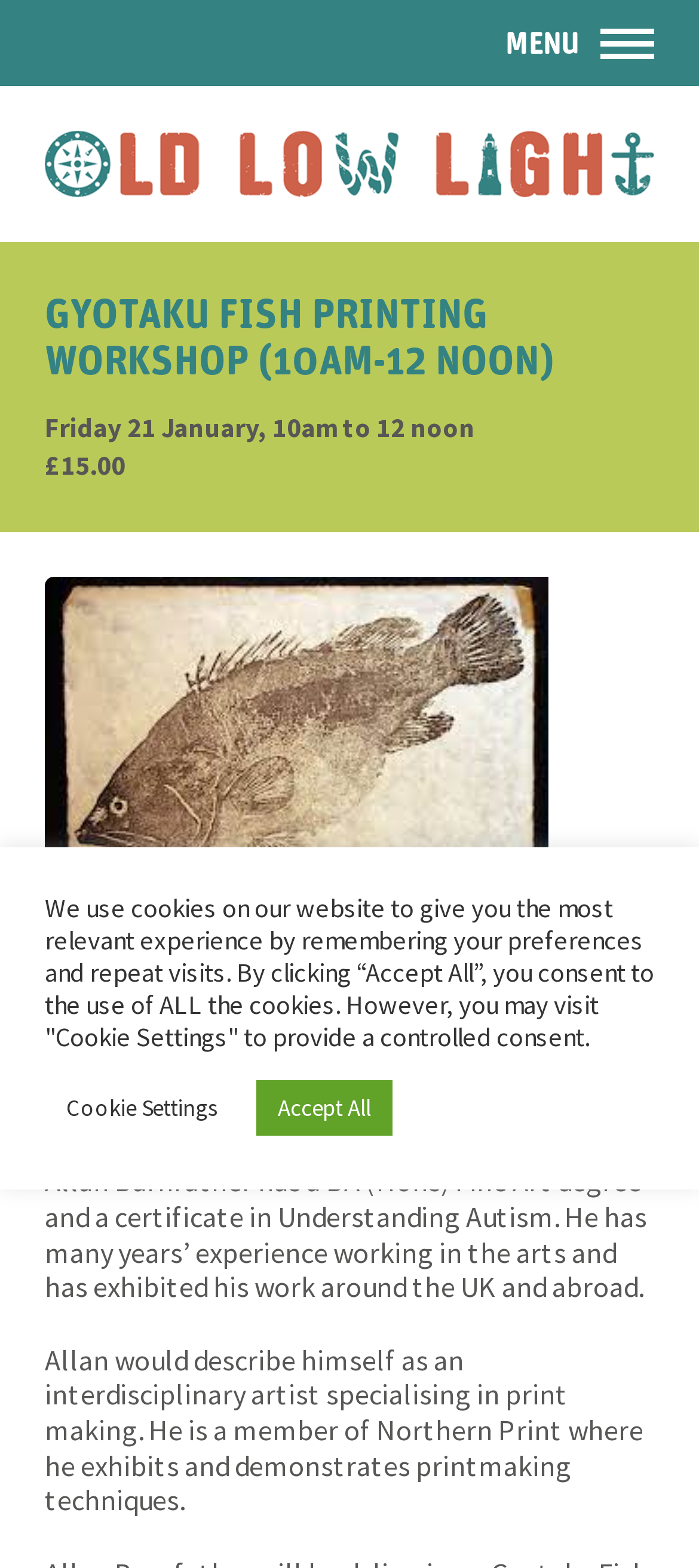Using the given description, provide the bounding box coordinates formatted as (top-left x, top-left y, bottom-right x, bottom-right y), with all values being floating point numbers between 0 and 1. Description: Menu

[0.0, 0.0, 1.0, 0.055]